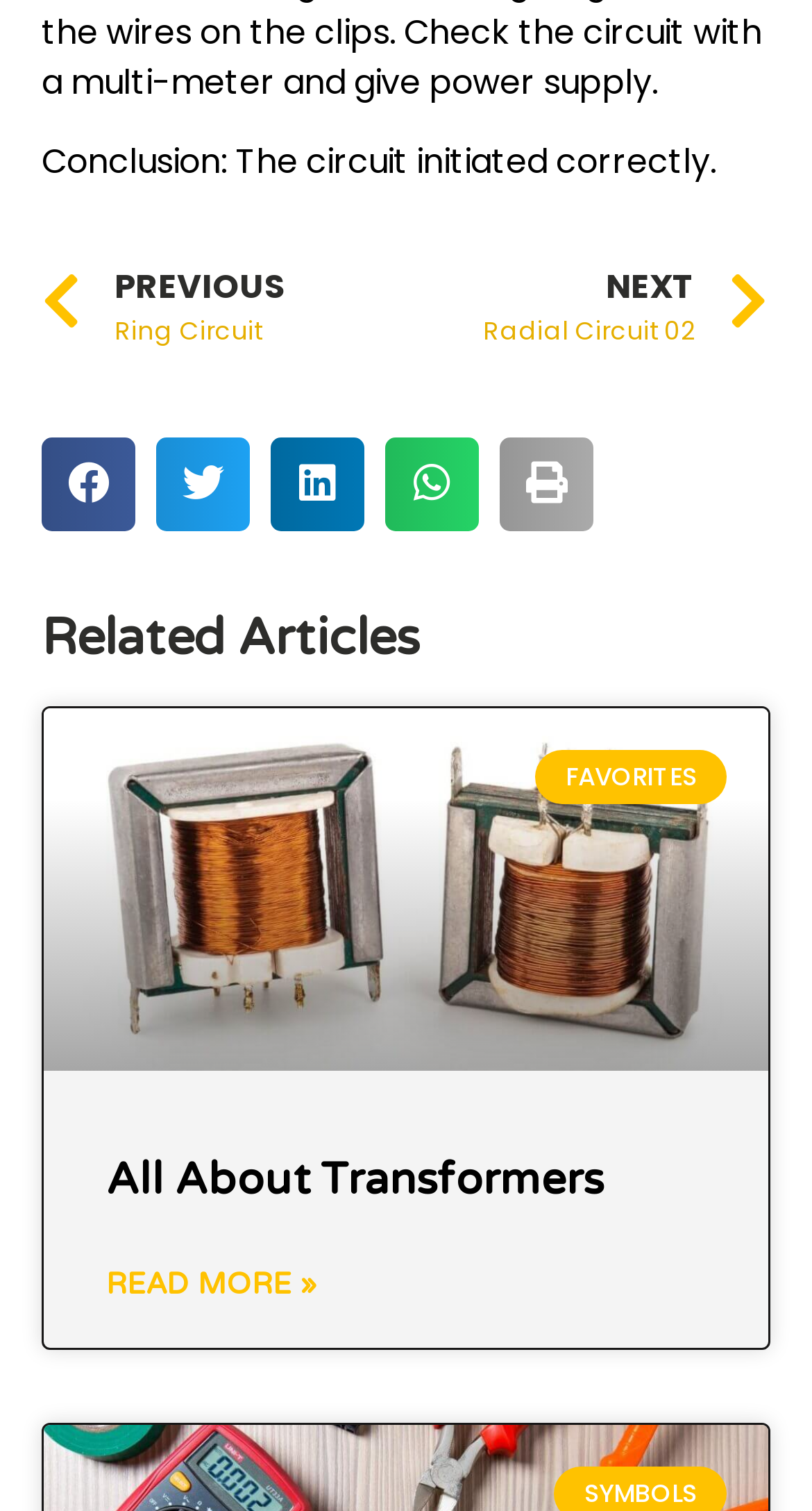Determine the bounding box coordinates of the UI element described below. Use the format (top-left x, top-left y, bottom-right x, bottom-right y) with floating point numbers between 0 and 1: Next Radial Circuit 02Next

[0.499, 0.172, 0.946, 0.234]